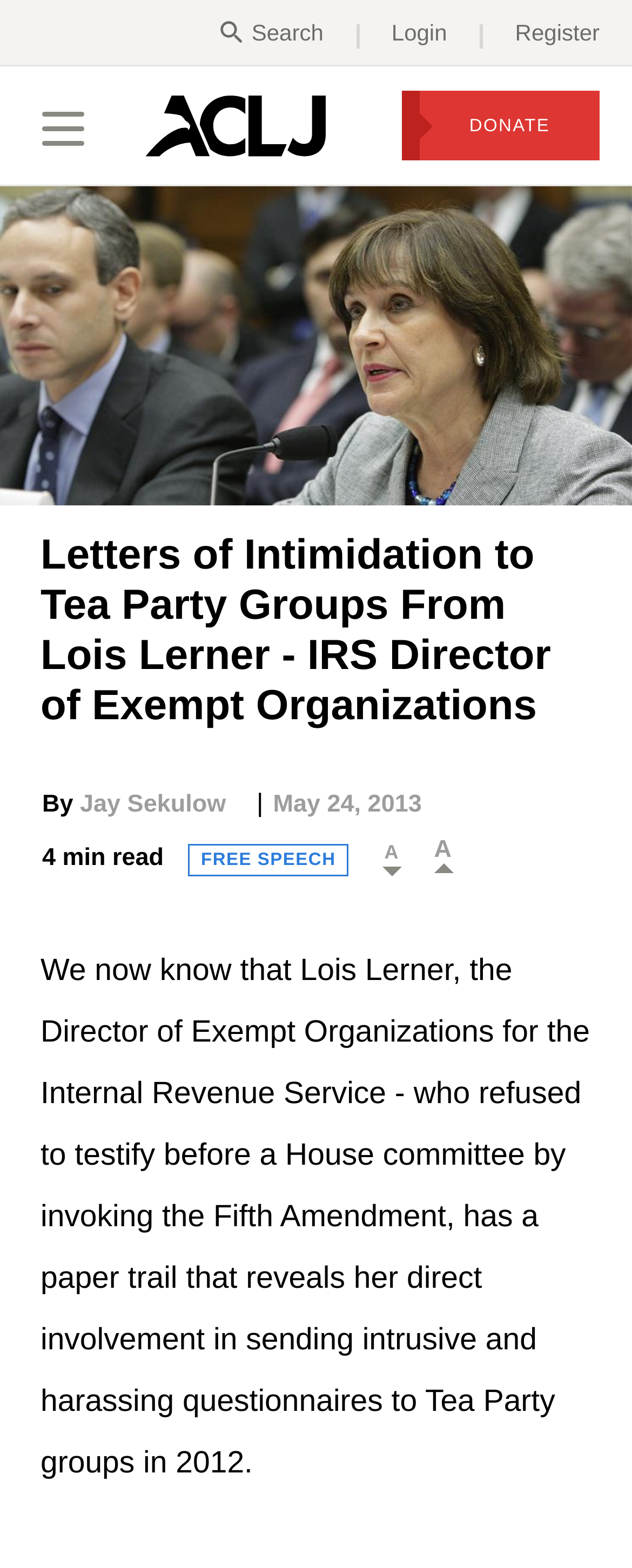Write a detailed summary of the webpage.

The webpage appears to be an article or blog post from the American Center for Law and Justice, with a focus on Lois Lerner, the Director of Exempt Organizations for the Internal Revenue Service. 

At the top of the page, there is an image, a search bar, and links to login and register. Below this, there are links to the home page, a donate button, and another search bar. 

On the left side of the page, there is a menu with links to various sections, including news, petitions, video, radio, and cases. 

The main content of the page is an article with a heading that matches the title of the webpage. The article is written by Jay Sekulow and was published on May 24, 2013. The text describes Lois Lerner's involvement in sending intrusive questionnaires to Tea Party groups in 2012. 

There is a link to a related topic, "FREE SPEECH", and a small text "A" near it. The article is estimated to be a short read, indicated by the "min read" label.